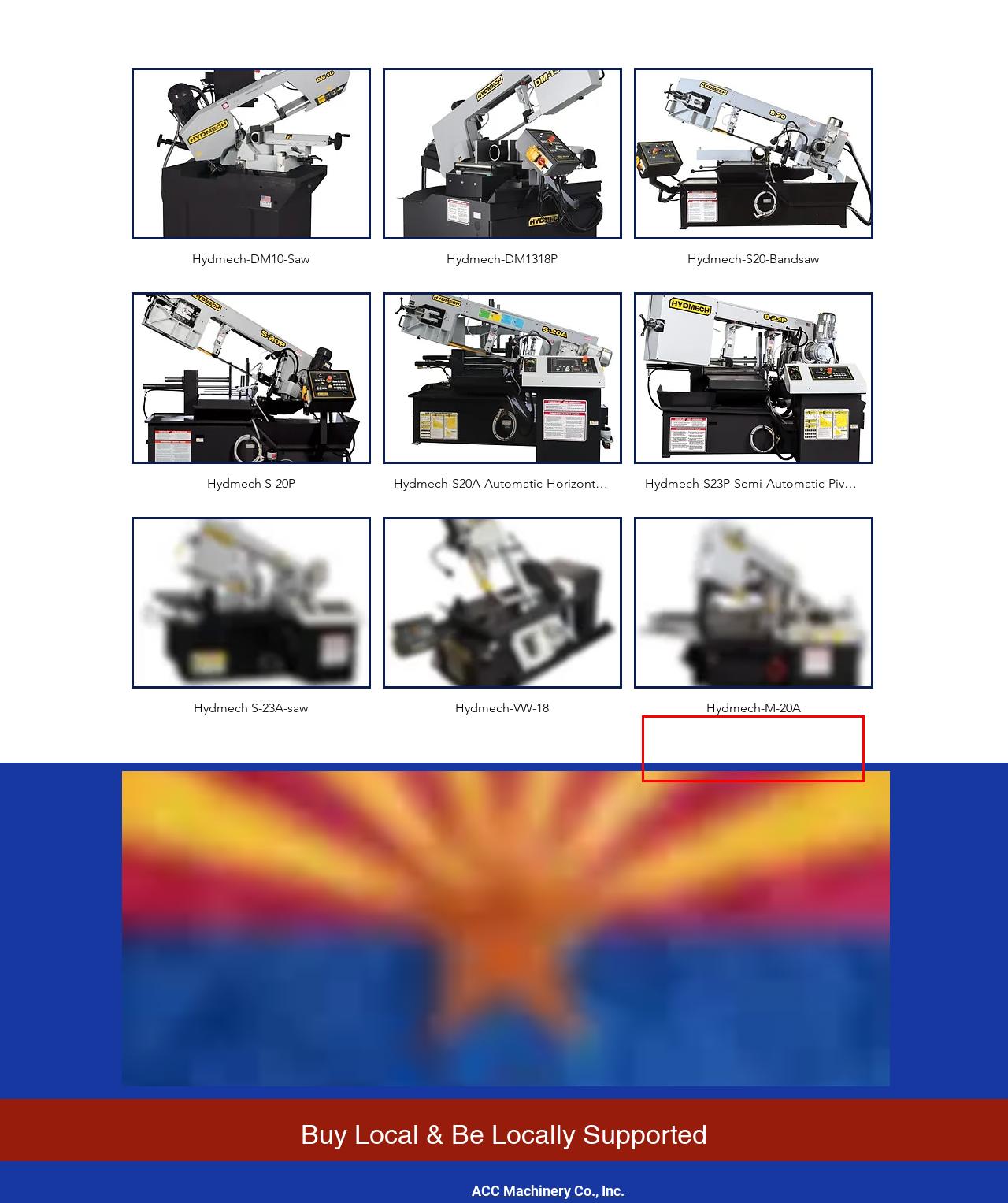You have a screenshot of a webpage with a red bounding box. Use OCR to generate the text contained within this red rectangle.

This is an automatic horizontal pivot bandsaw often selected for heavy duty applications. Check out the M Series of Hydmech band saws.